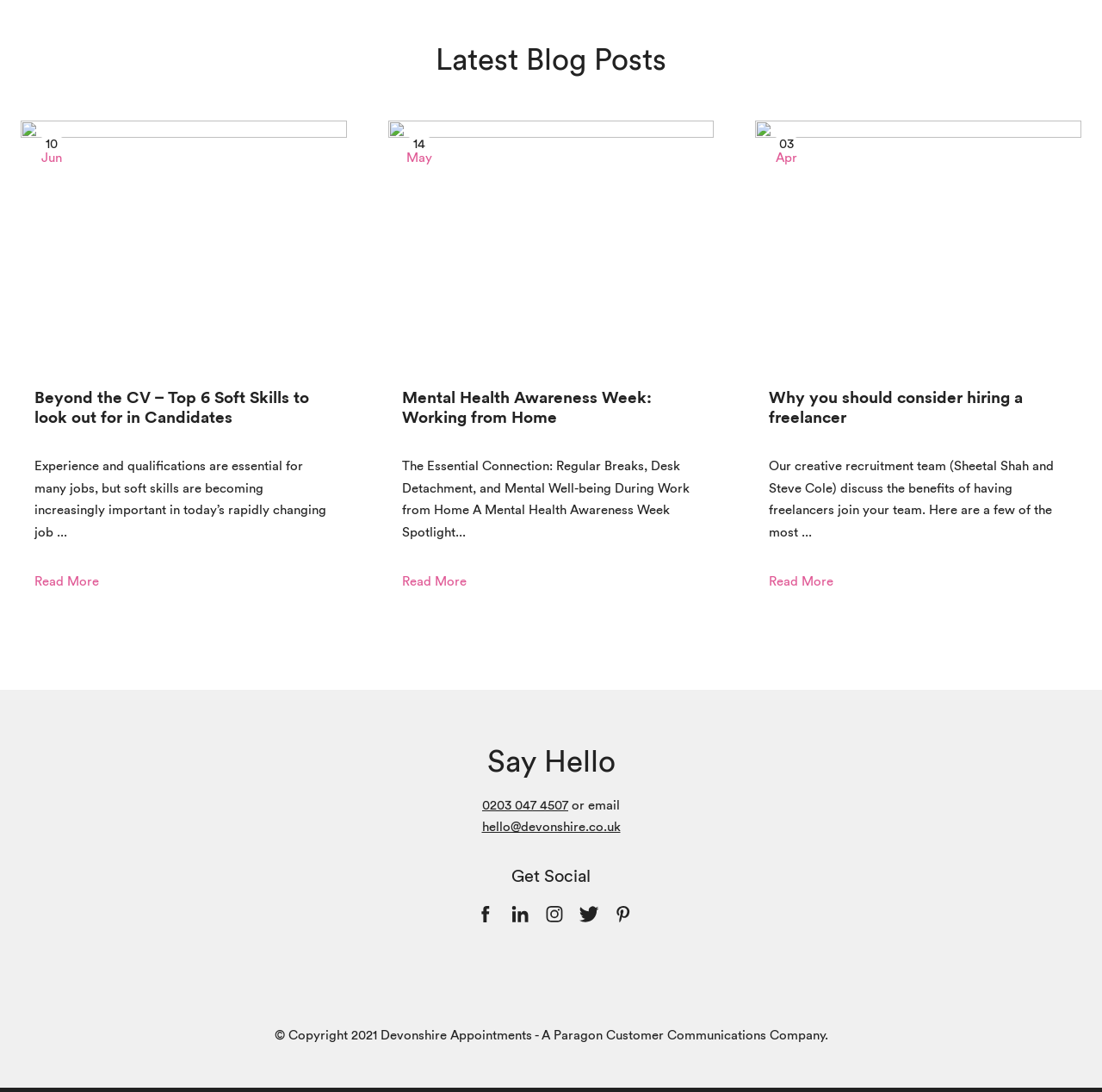Kindly determine the bounding box coordinates for the clickable area to achieve the given instruction: "Call the phone number".

[0.438, 0.732, 0.516, 0.743]